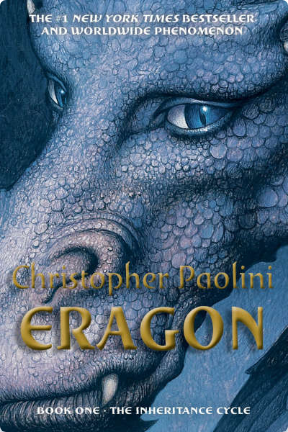Write a descriptive caption for the image, covering all notable aspects.

The image showcases the cover of "Eragon," the first book in the Inheritance Cycle series by Christopher Paolini. The artwork prominently features Saphira, a majestic blue dragon, whose intricate scales and expressive eyes capture the viewer's attention. The title, "ERAGON," is elegantly displayed in gold lettering at the bottom, above the author's name, emphasizing its status as a bestselling novel. Notably, the cover highlights its acclaim, boasting the phrases “#1 NEW YORK TIMES BESTSELLER” and “AND WORLDWIDE PHENOMENON,” underscoring the book's popularity and impact in the fantasy genre. The overall design evokes a sense of wonder and adventure, inviting readers into the fantastical world crafted by Paolini.